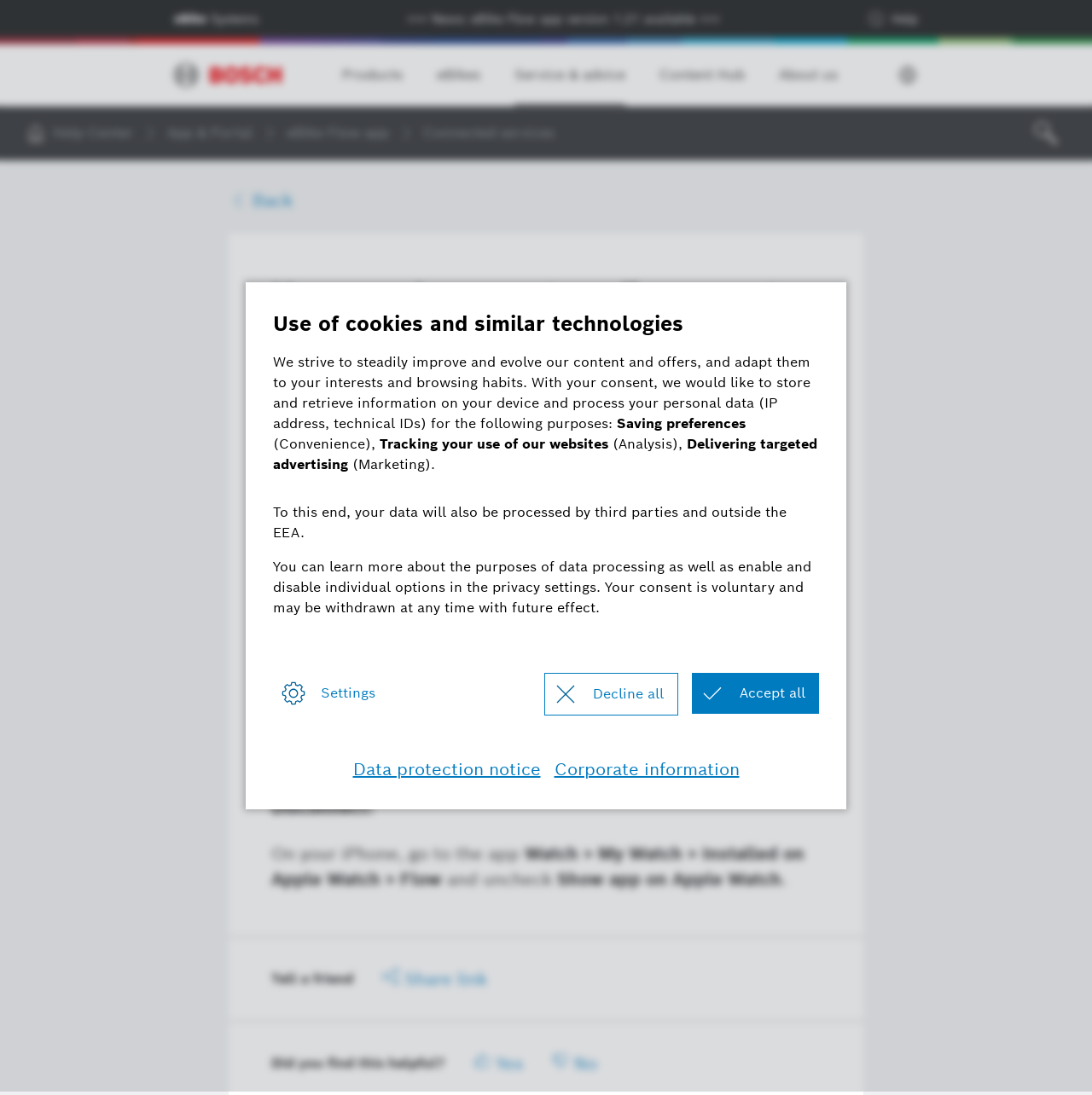Kindly respond to the following question with a single word or a brief phrase: 
How do I connect the eBike Flow app with the Apple Watch?

Install Flow app on Apple Watch